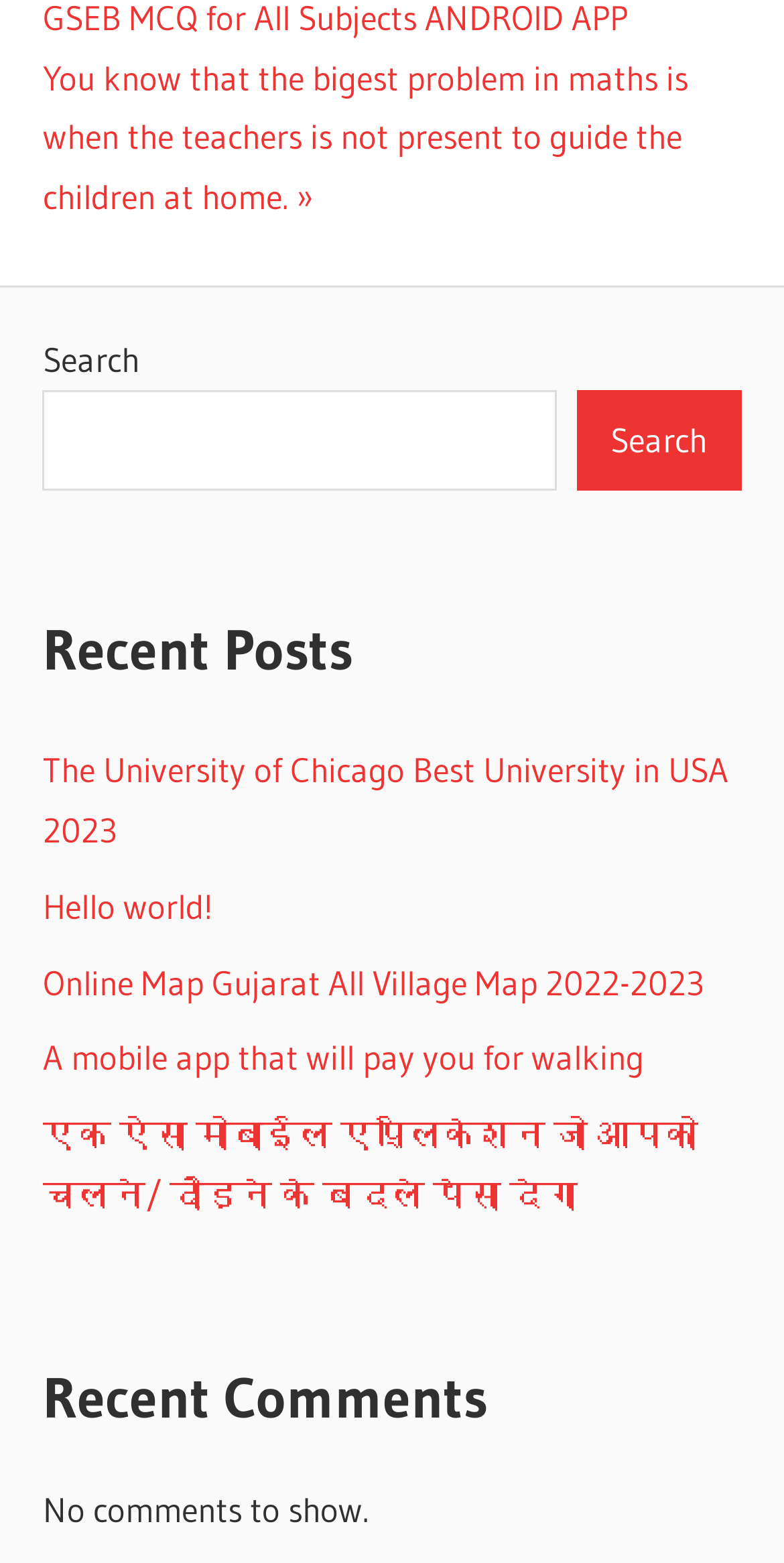Please examine the image and provide a detailed answer to the question: What is the purpose of the search box?

The search box is located at the top of the webpage, and it has a label 'Search' and a button with the same label. This suggests that the purpose of the search box is to allow users to search for something on the webpage.